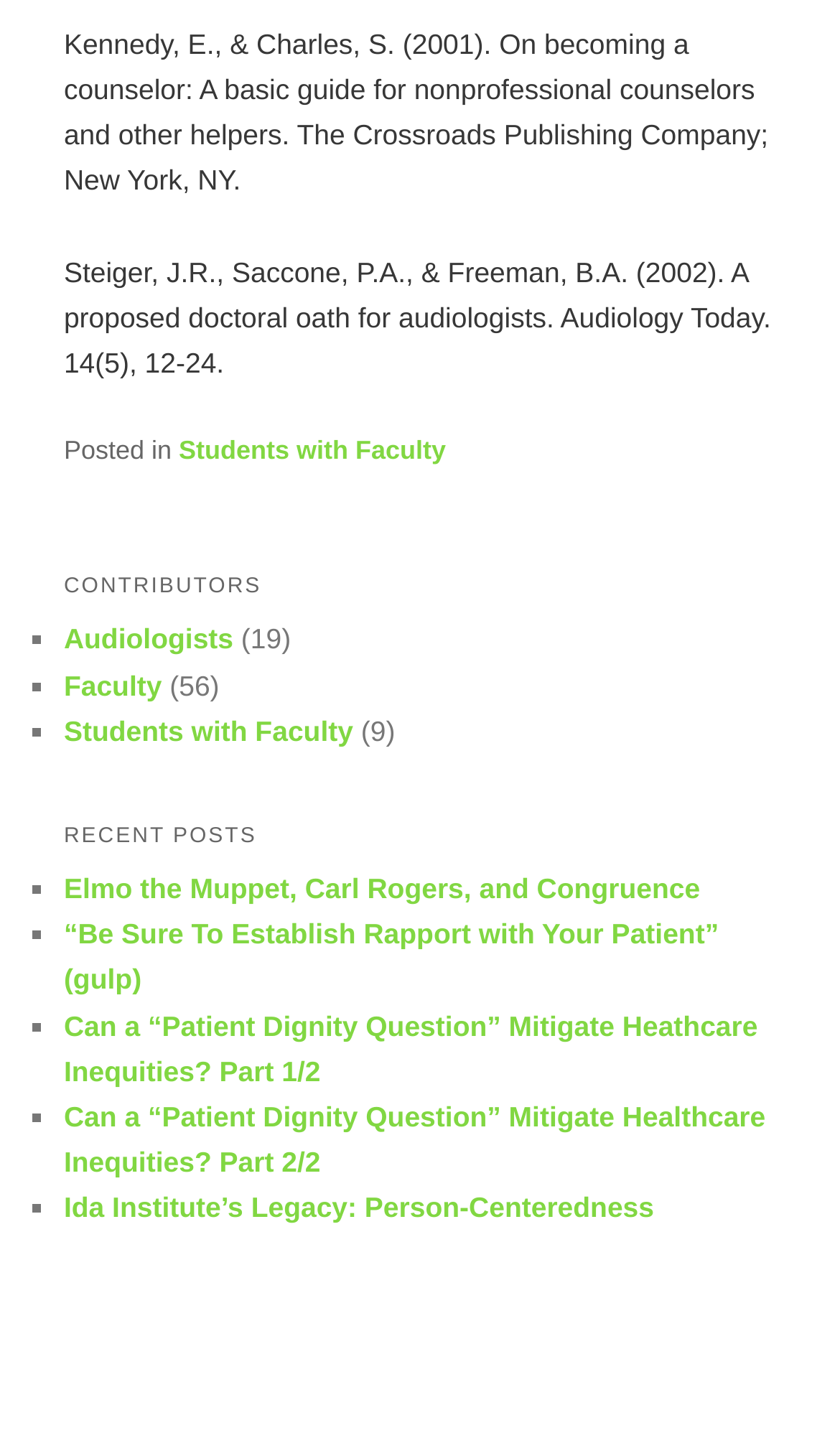What is the category of the contributor with 19 members?
Answer the question based on the image using a single word or a brief phrase.

Audiologists